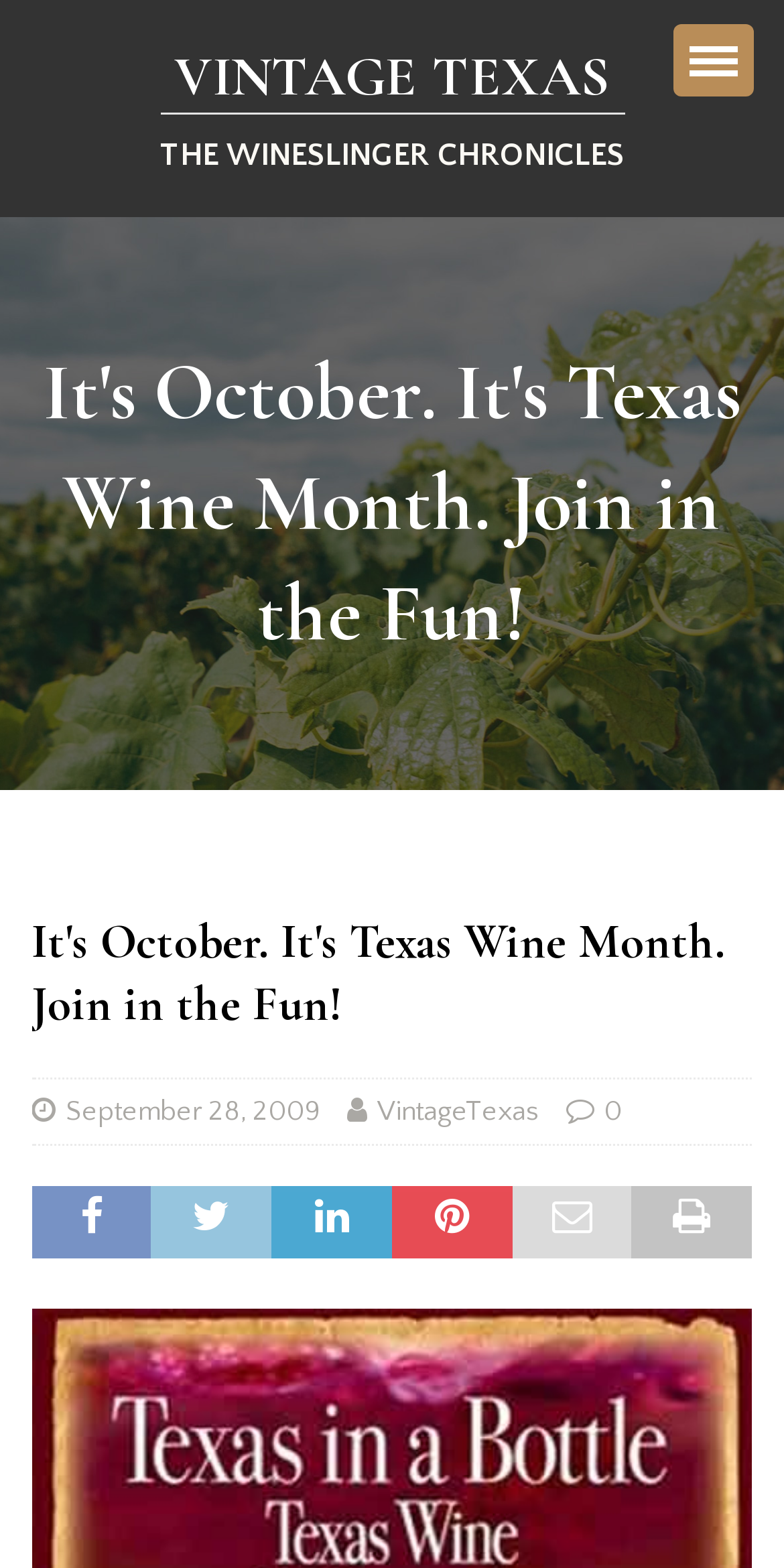What is the name of the wine trail?
Look at the webpage screenshot and answer the question with a detailed explanation.

The name of the wine trail can be inferred from the context of the webpage, which mentions 'TEXAS HILL COUNTRY WINERIES TEXAS WINE MONTH TRAIL' in the meta description. This suggests that the blog is promoting a wine trail event in the Texas Hill Country.